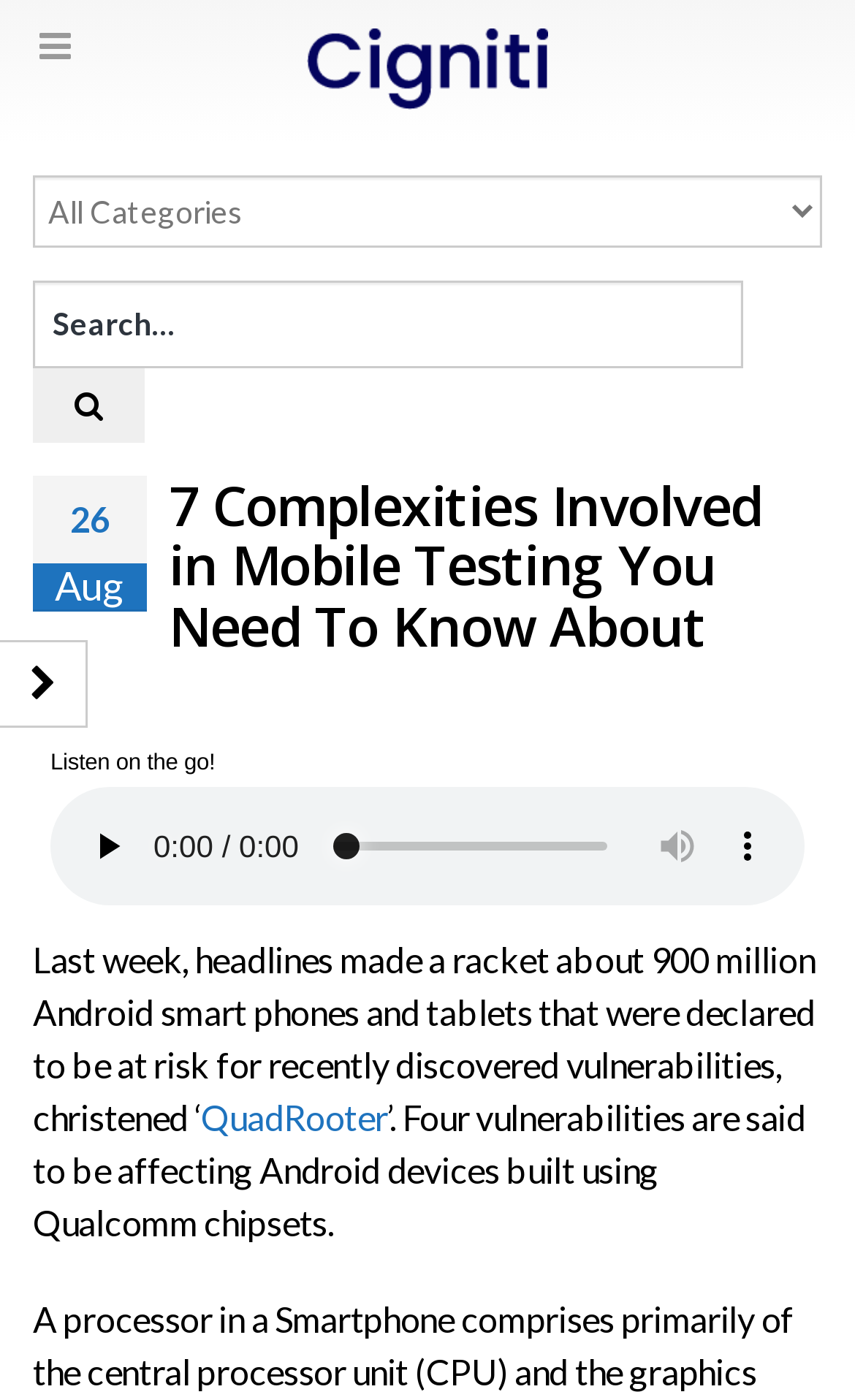Please provide the bounding box coordinate of the region that matches the element description: title="Search". Coordinates should be in the format (top-left x, top-left y, bottom-right x, bottom-right y) and all values should be between 0 and 1.

[0.038, 0.263, 0.169, 0.316]